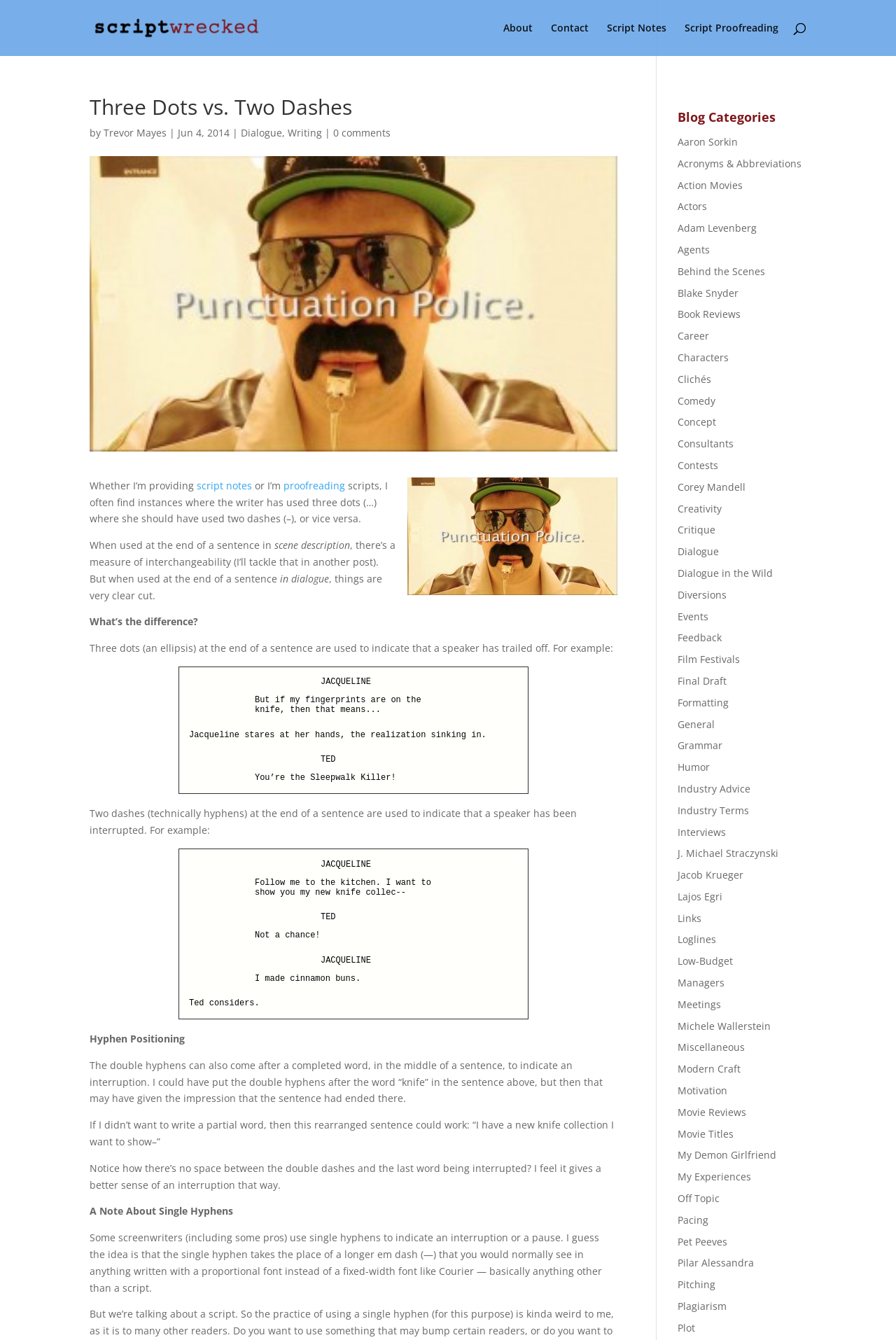What is the name of the character who says 'You’re the Sleepwalk Killer!'?
Please provide a detailed and comprehensive answer to the question.

In the example dialogue provided in the article, the character 'Ted' says 'You’re the Sleepwalk Killer!' in response to 'Jacqueline'.